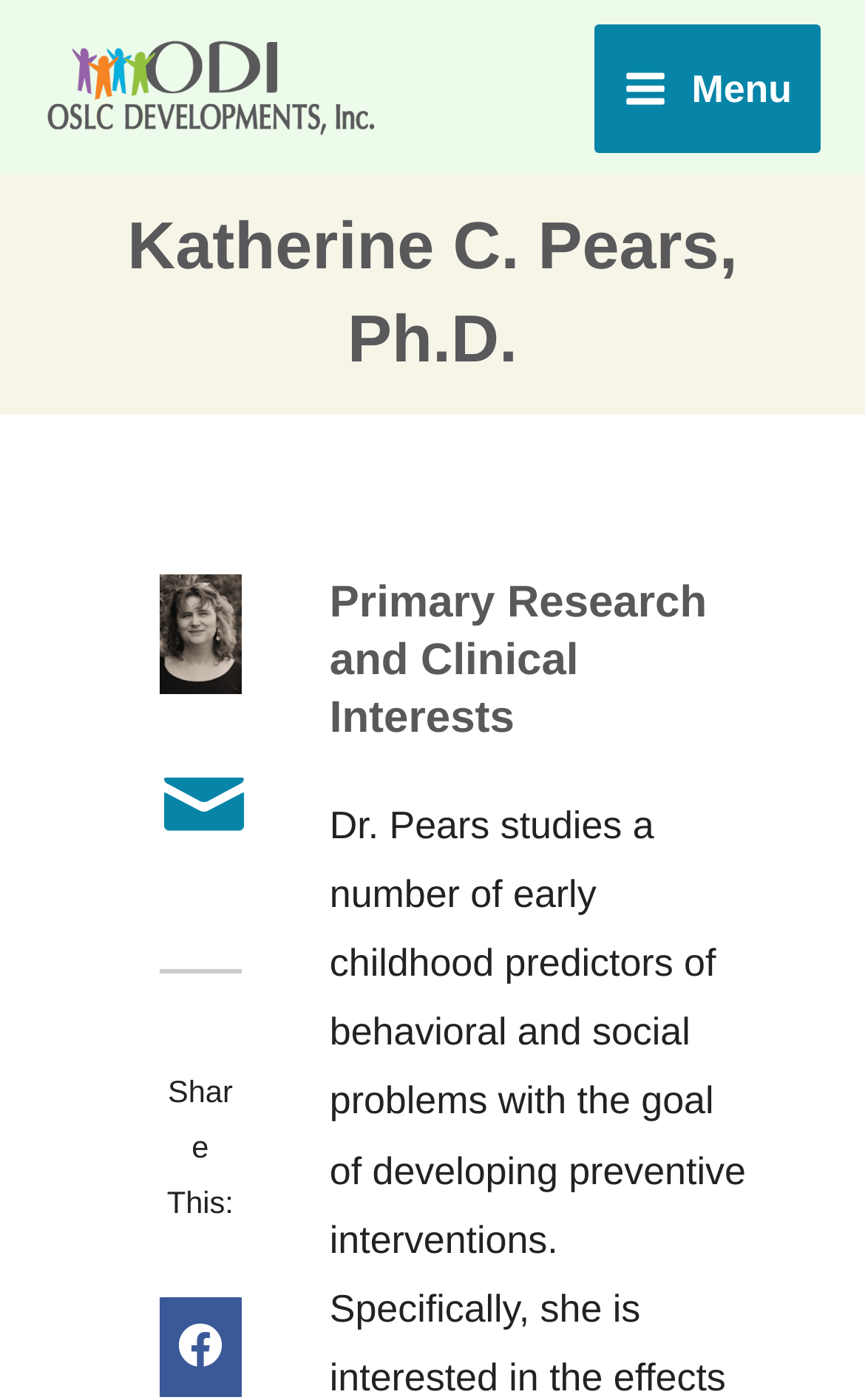Using the given description, provide the bounding box coordinates formatted as (top-left x, top-left y, bottom-right x, bottom-right y), with all values being floating point numbers between 0 and 1. Description: Send Email

[0.185, 0.577, 0.287, 0.609]